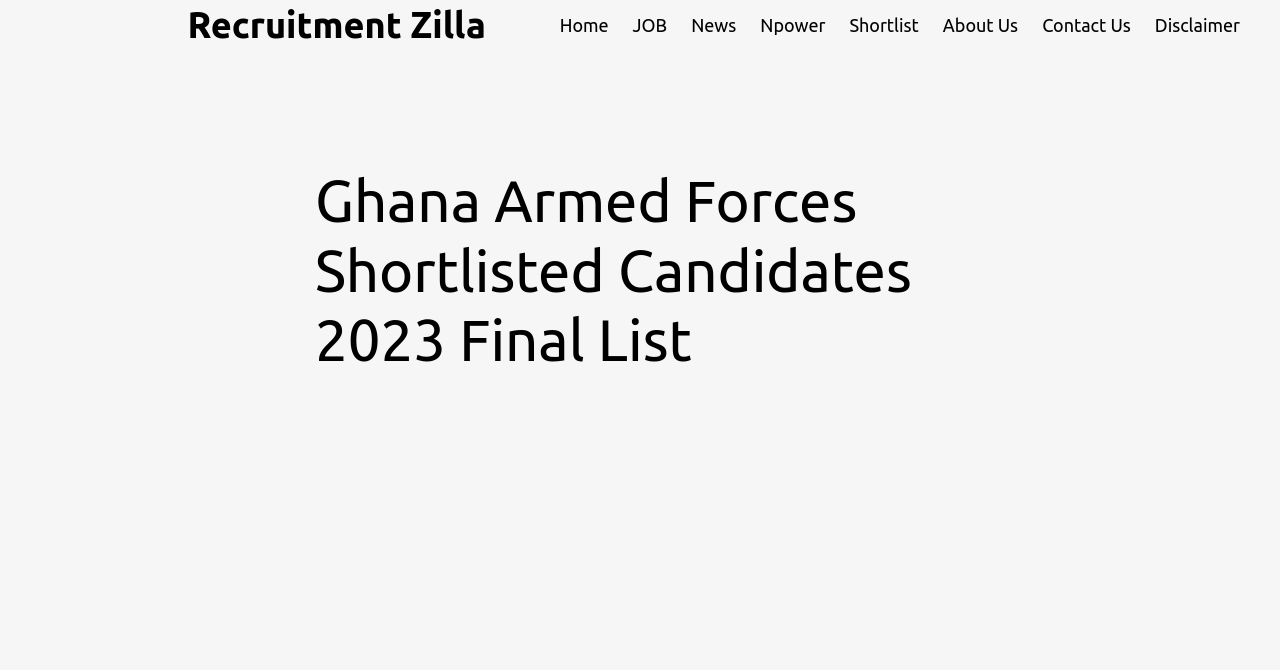Provide a brief response in the form of a single word or phrase:
What is the name of the website?

Recruitment Zilla